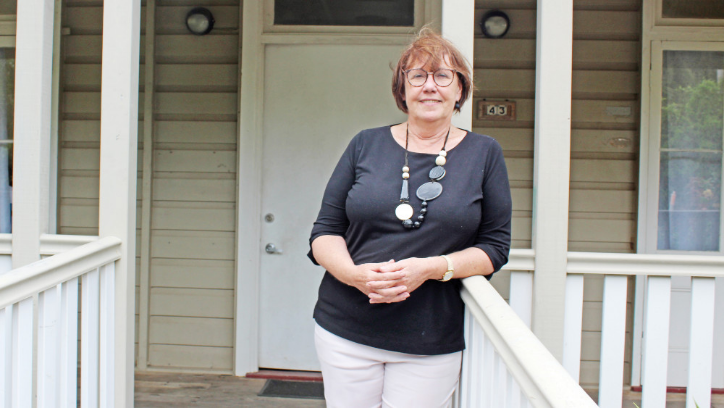What is the color of the woman's hair?
Please provide a single word or phrase as your answer based on the screenshot.

Brown